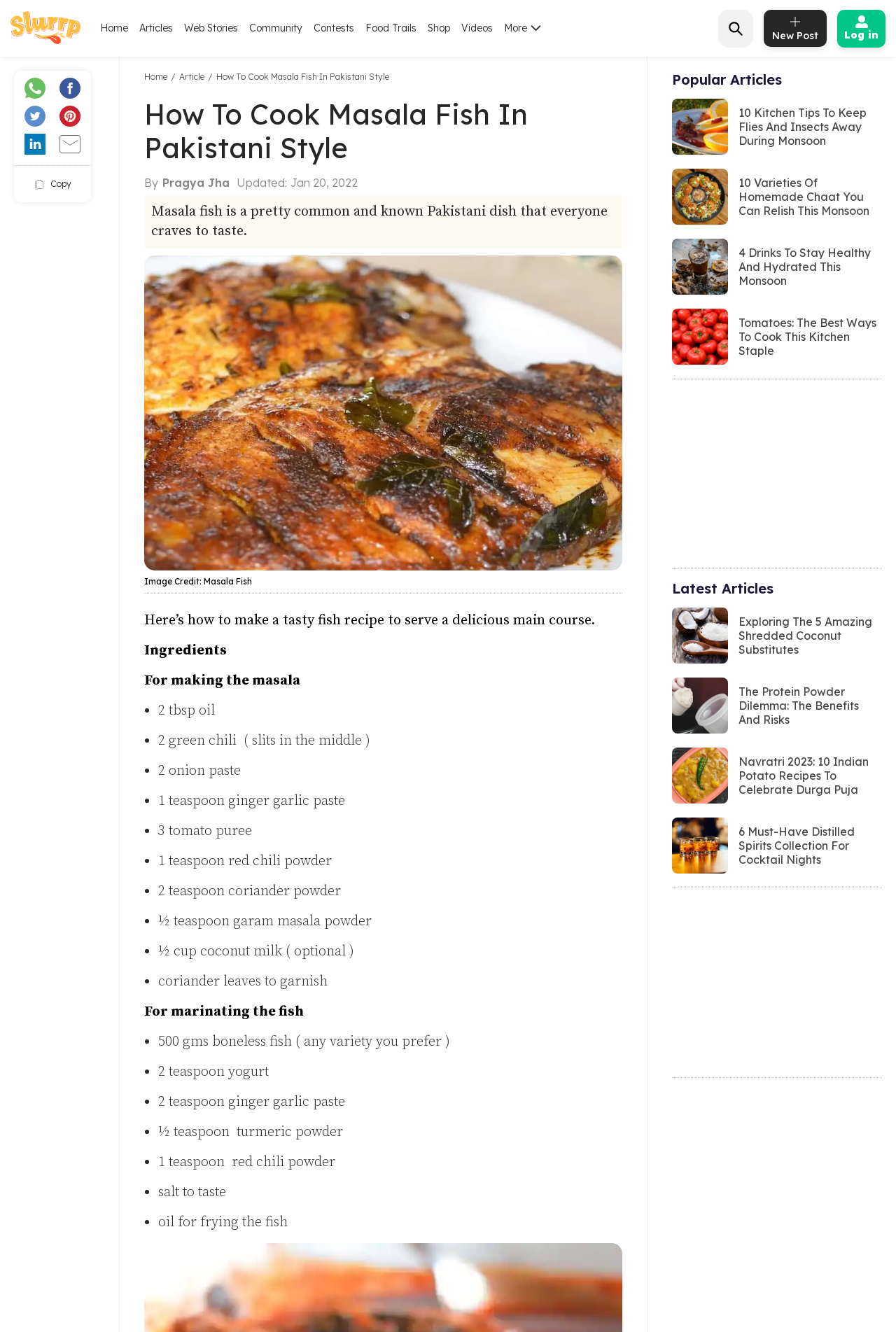Identify the bounding box coordinates of the region that should be clicked to execute the following instruction: "Click on the 'How To Cook Masala Fish In Pakistani Style' image".

[0.161, 0.192, 0.695, 0.461]